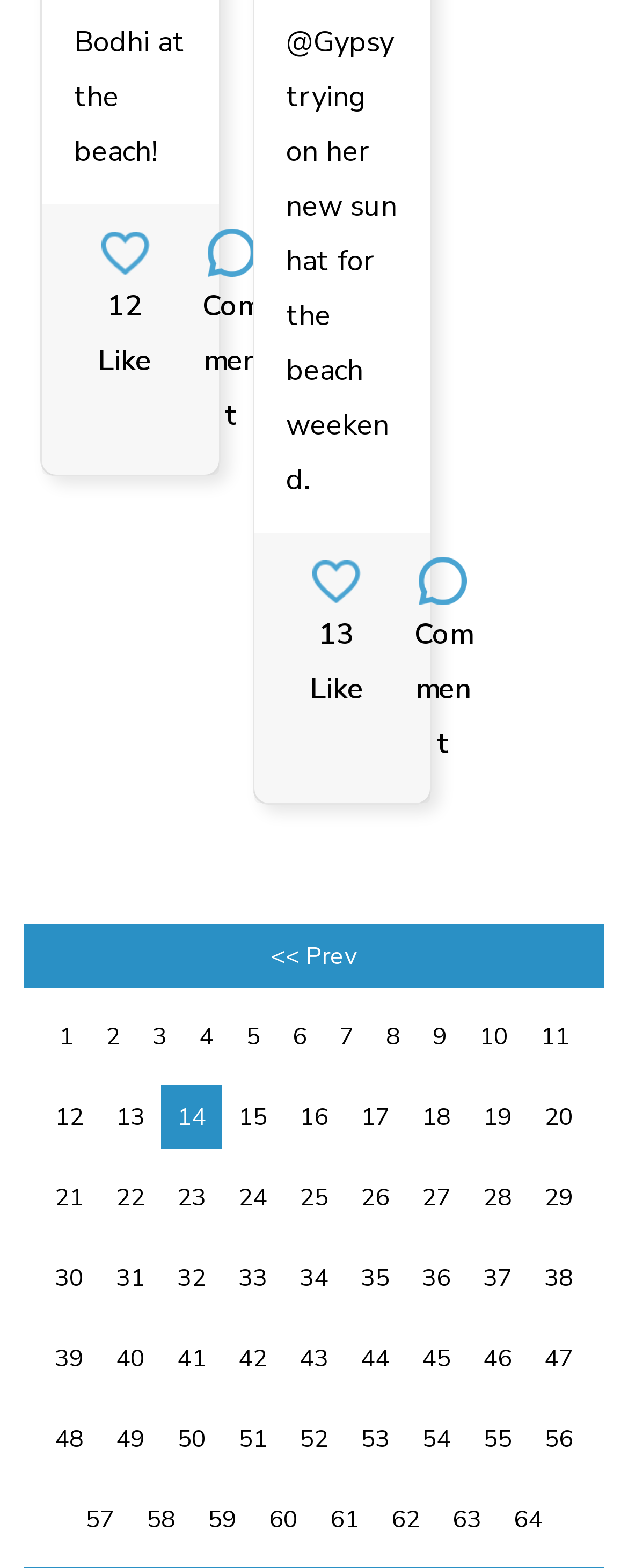Locate the bounding box of the UI element with the following description: "<< Prev".

[0.038, 0.589, 0.962, 0.63]